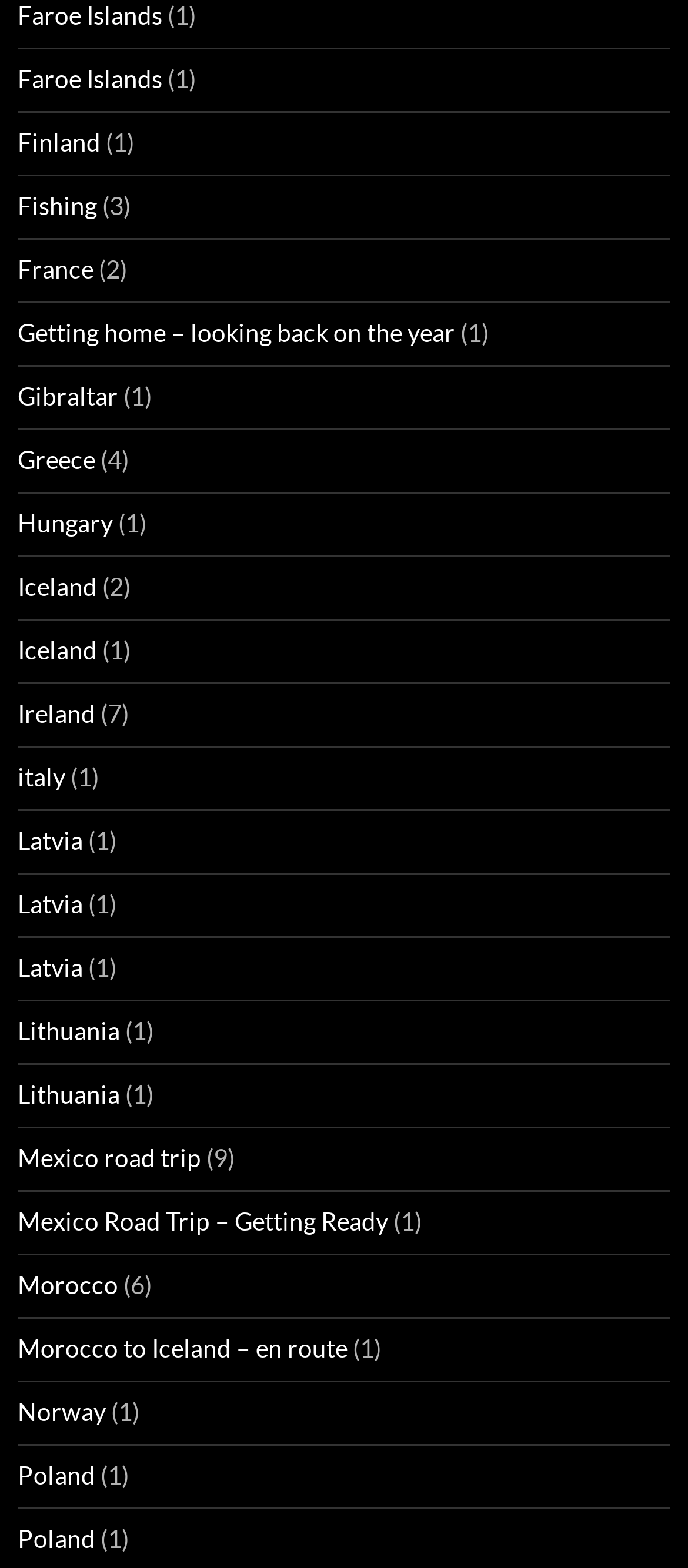Determine the coordinates of the bounding box that should be clicked to complete the instruction: "Learn about Mexico road trip". The coordinates should be represented by four float numbers between 0 and 1: [left, top, right, bottom].

[0.026, 0.729, 0.292, 0.748]